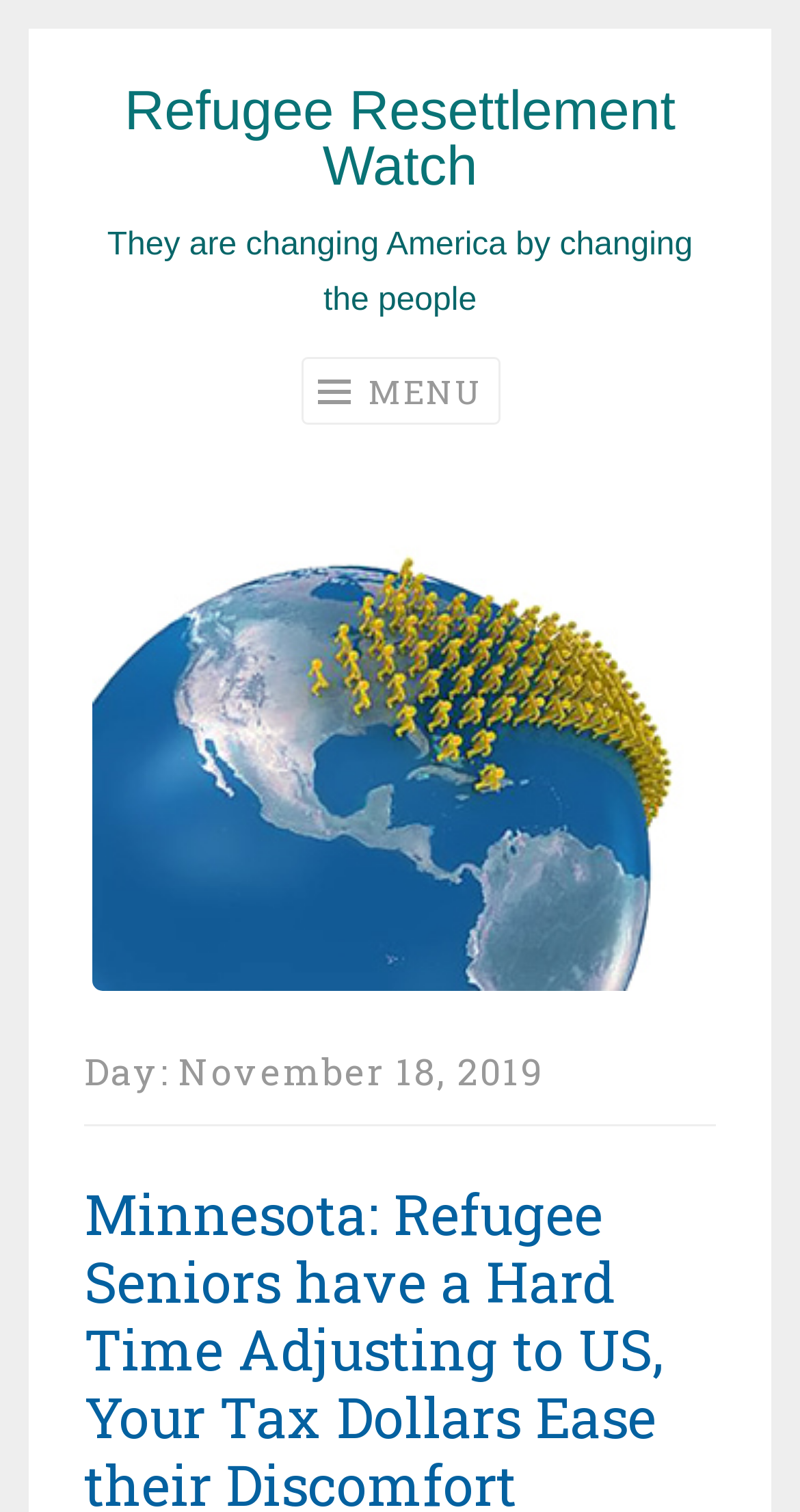What is the text above the menu button?
Please answer the question as detailed as possible based on the image.

I located the menu button on the webpage and found the text above it, which is a static text element.